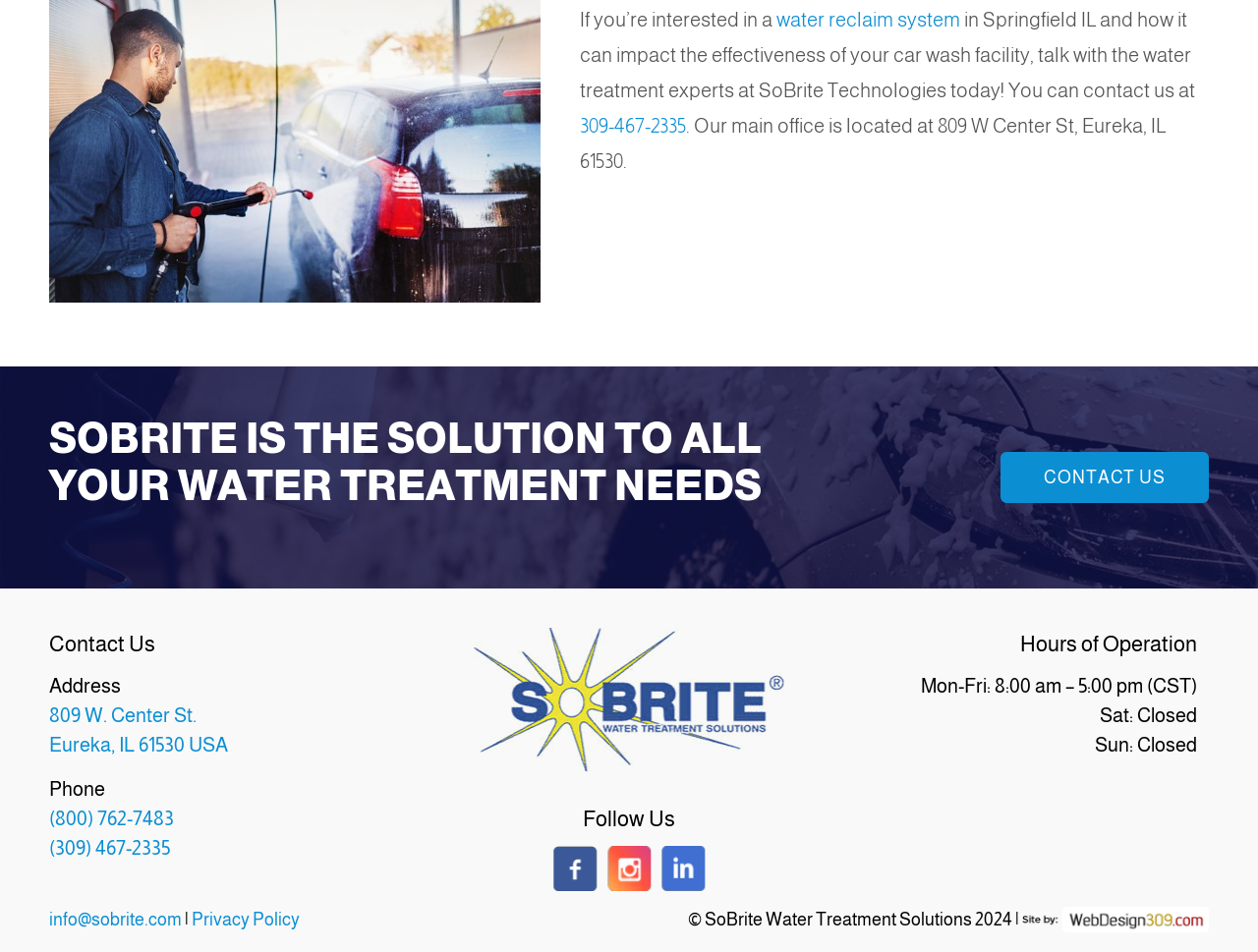Please specify the bounding box coordinates of the area that should be clicked to accomplish the following instruction: "check CALI4NIA". The coordinates should consist of four float numbers between 0 and 1, i.e., [left, top, right, bottom].

None